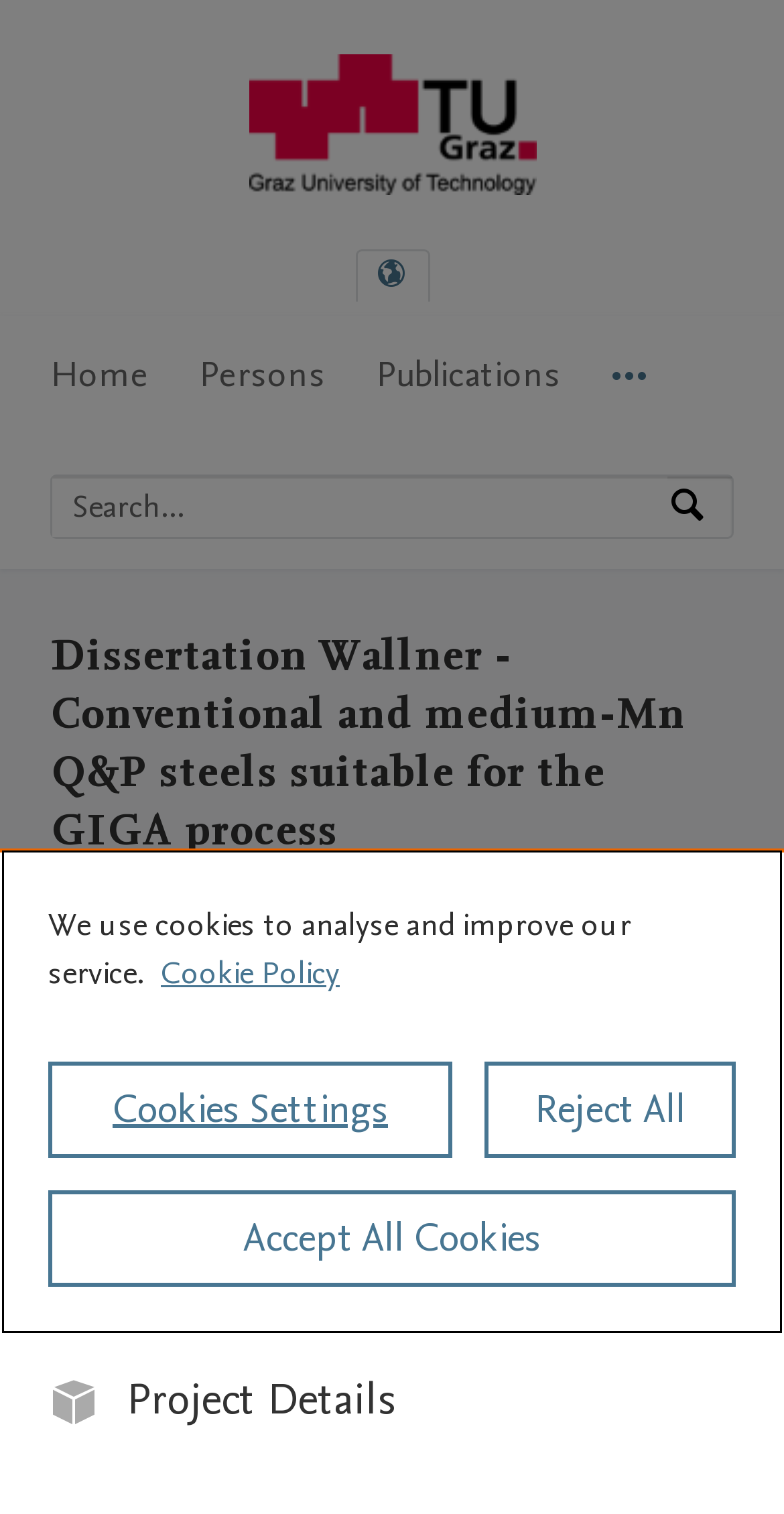What is the name of the university?
Provide an in-depth and detailed answer to the question.

I found the answer by looking at the top-left corner of the webpage, where the university's logo and name are displayed.